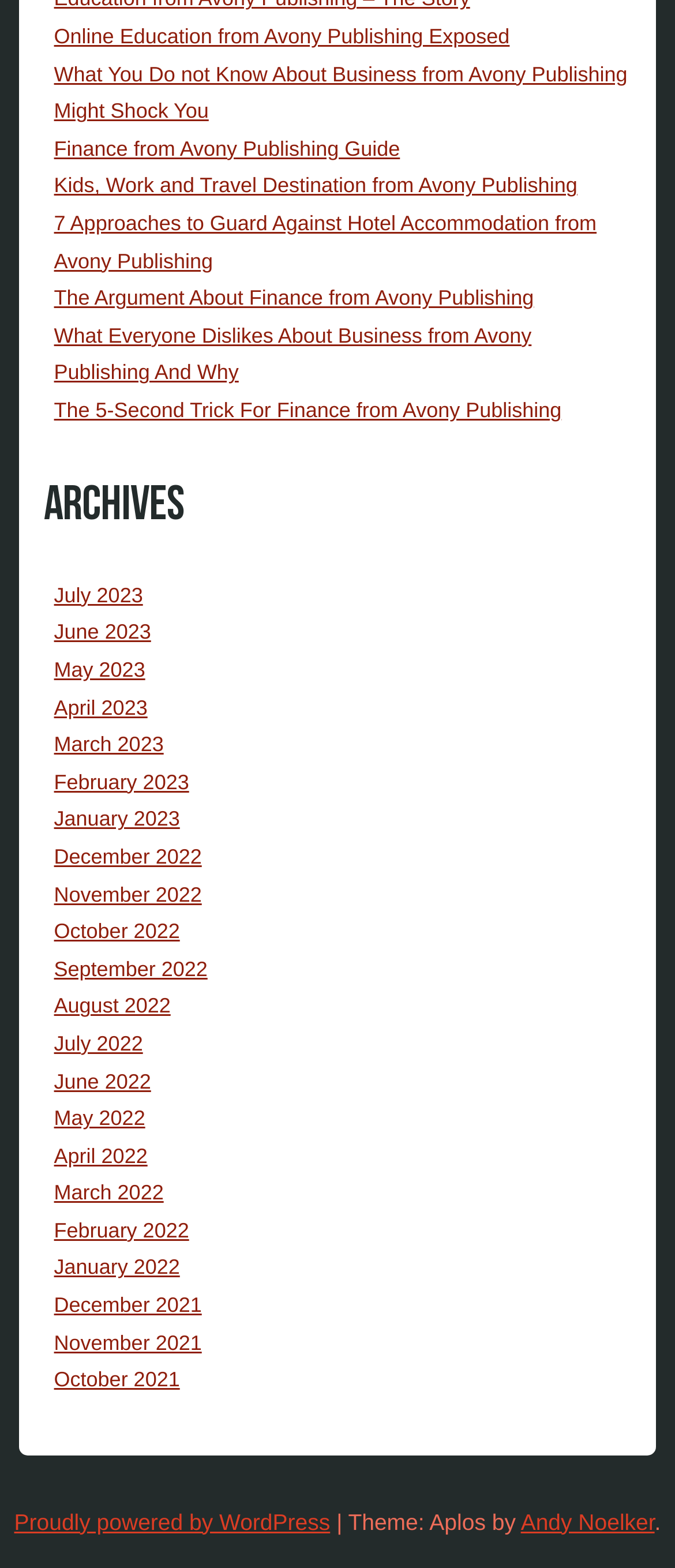Specify the bounding box coordinates for the region that must be clicked to perform the given instruction: "Click on the link 'Online Education from Avony Publishing Exposed'".

[0.08, 0.016, 0.755, 0.031]